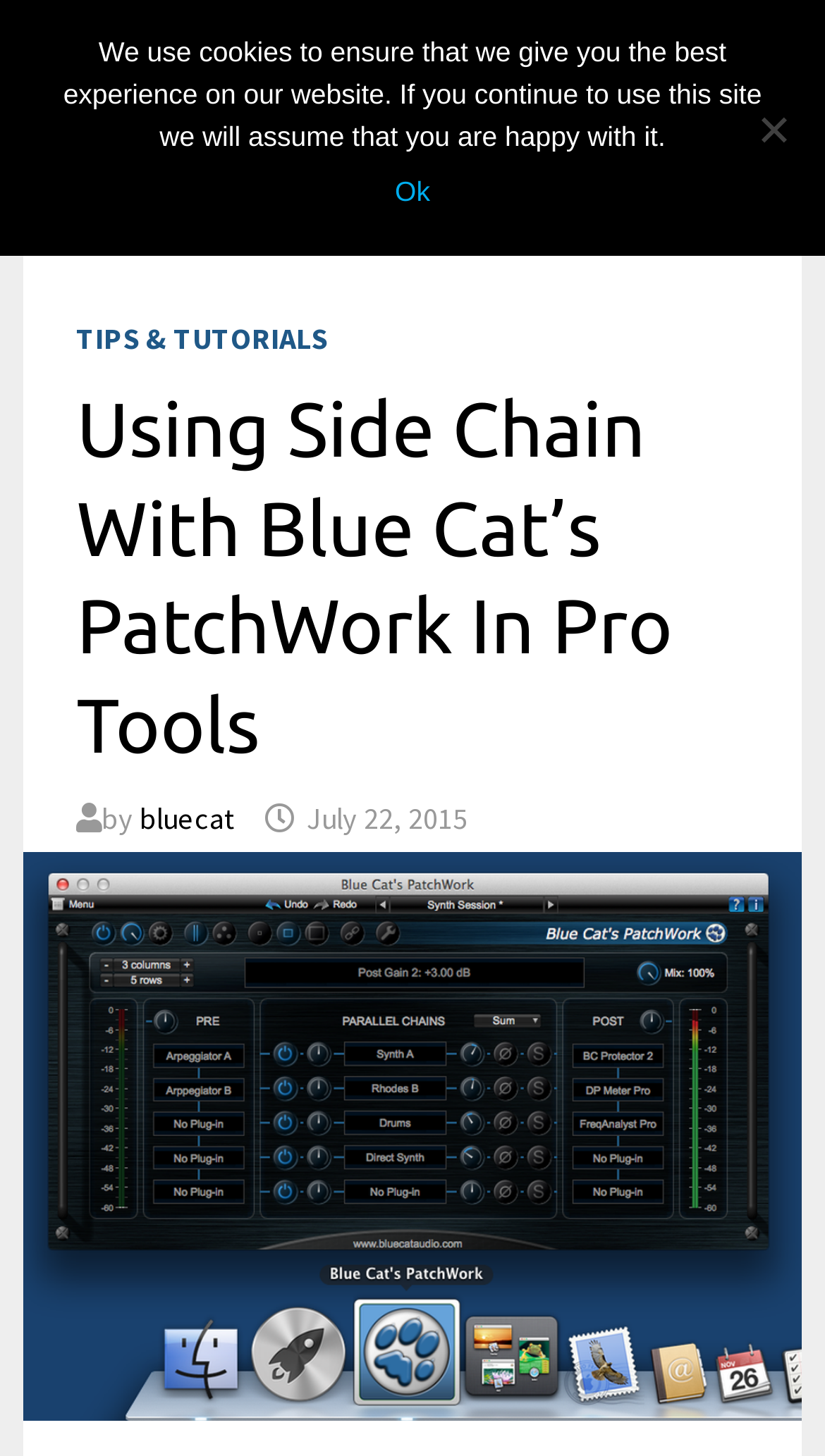What is the name of the blog?
Using the image, provide a concise answer in one word or a short phrase.

The Blue Cat Audio Blog